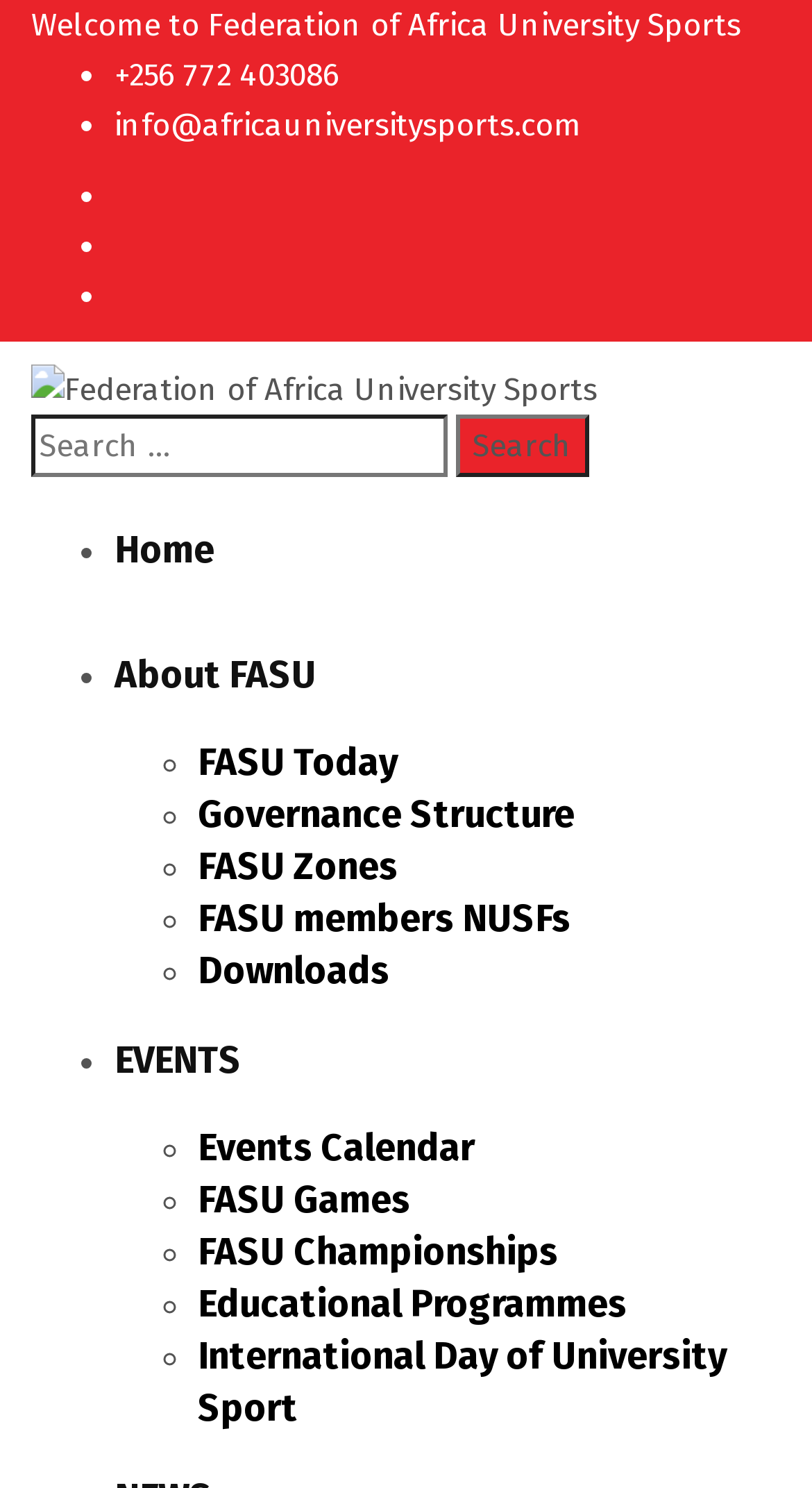Identify the bounding box coordinates of the region that should be clicked to execute the following instruction: "View FASU Today".

[0.244, 0.497, 0.49, 0.528]